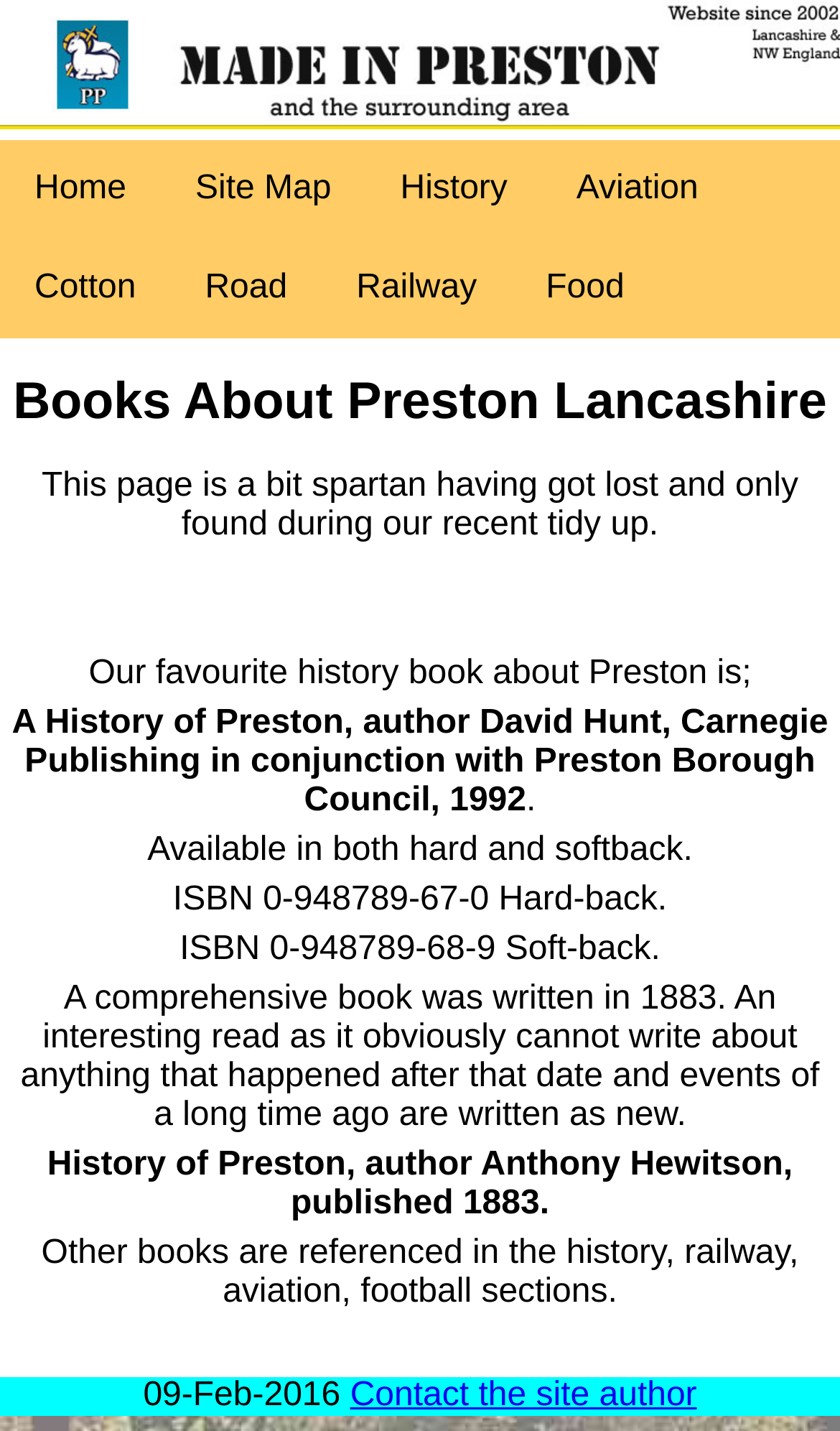Using the description "Road", locate and provide the bounding box of the UI element.

[0.203, 0.167, 0.383, 0.236]